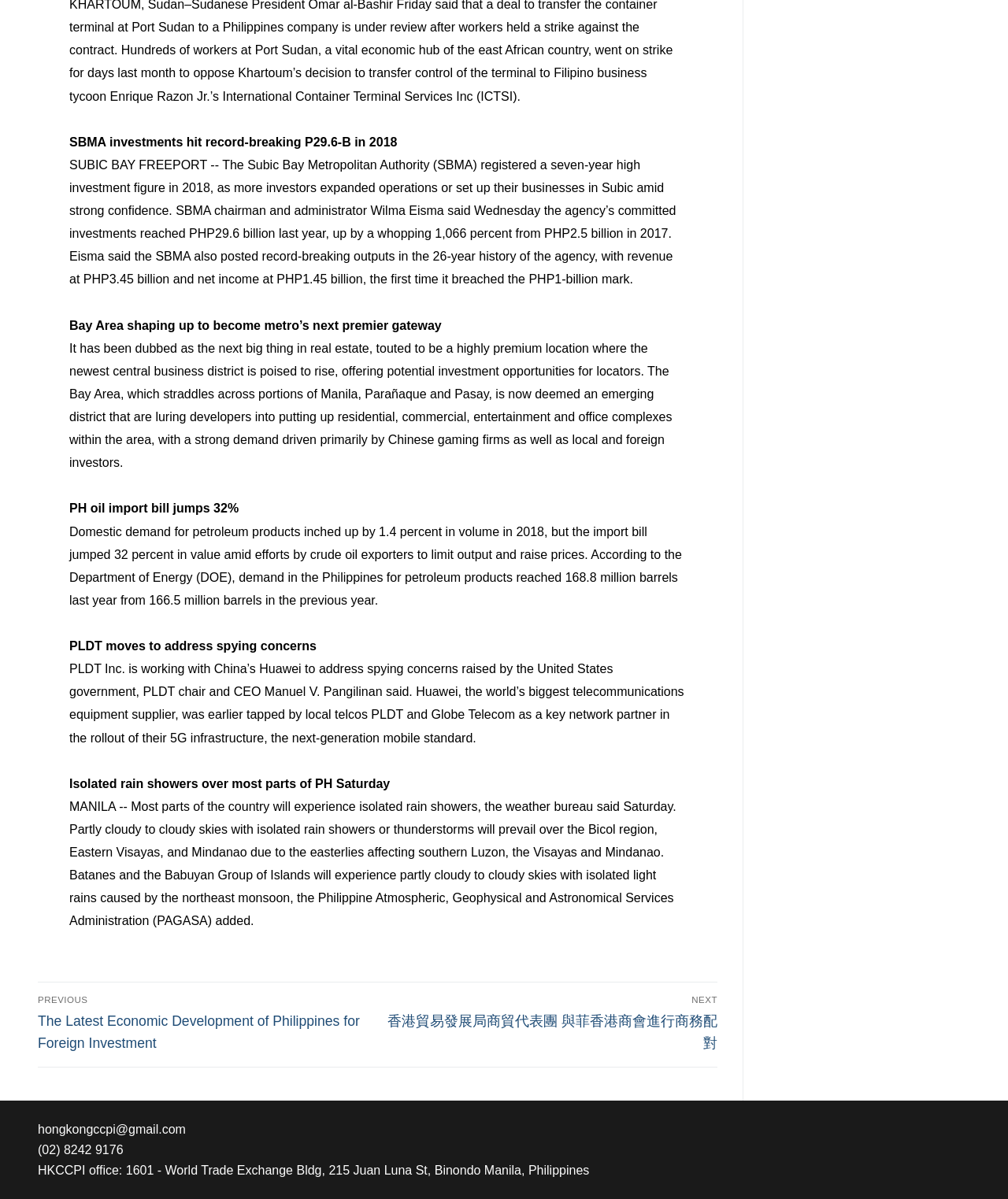Respond to the question below with a single word or phrase:
What is the investment figure reached by SBMA in 2018?

PHP29.6 billion